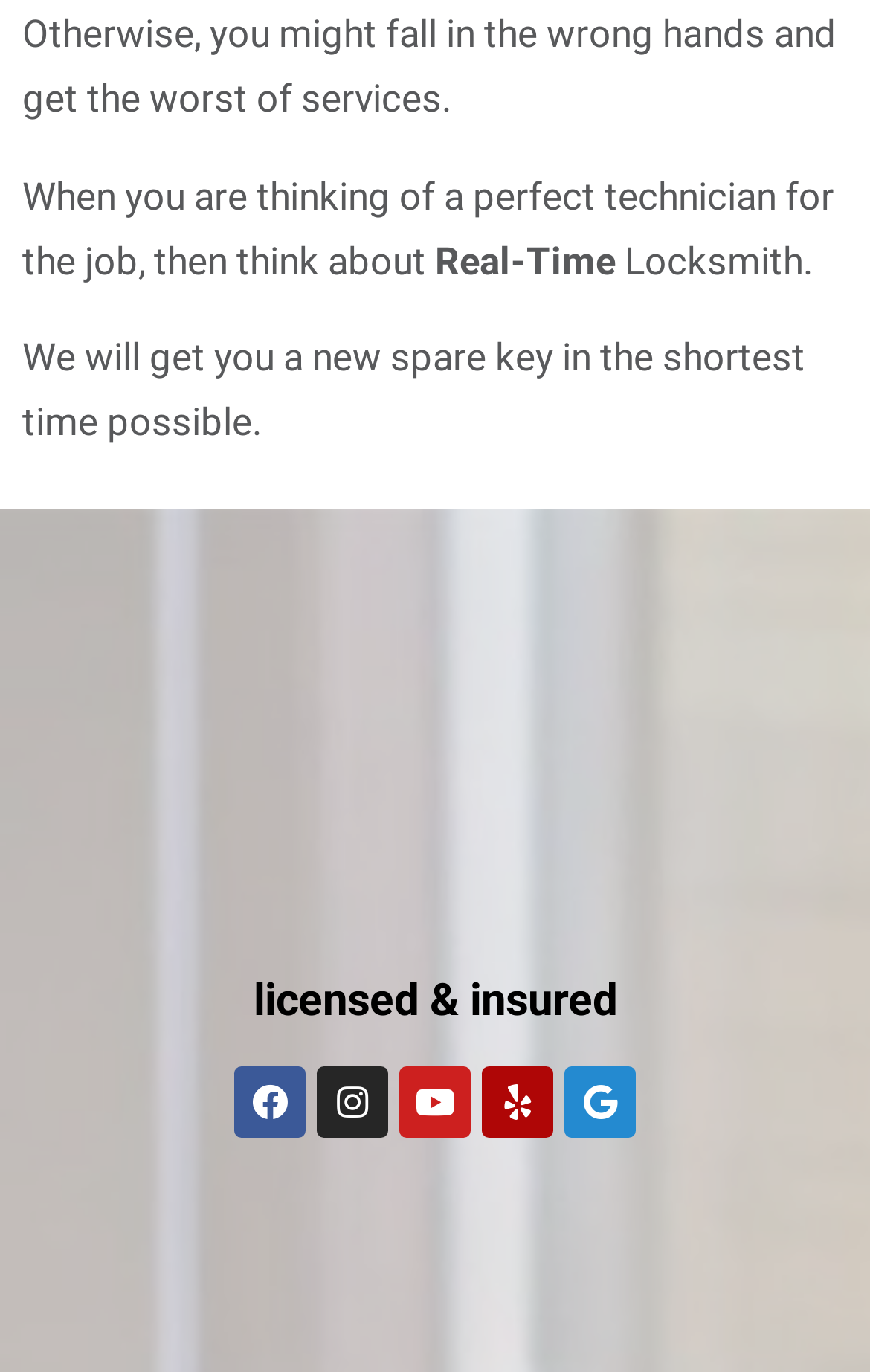What is the benefit of using this service?
Please answer the question as detailed as possible.

The benefit of using this service can be determined by looking at the text 'We will get you a new spare key in the shortest time possible.' which suggests that the service provider can quickly provide a new spare key.